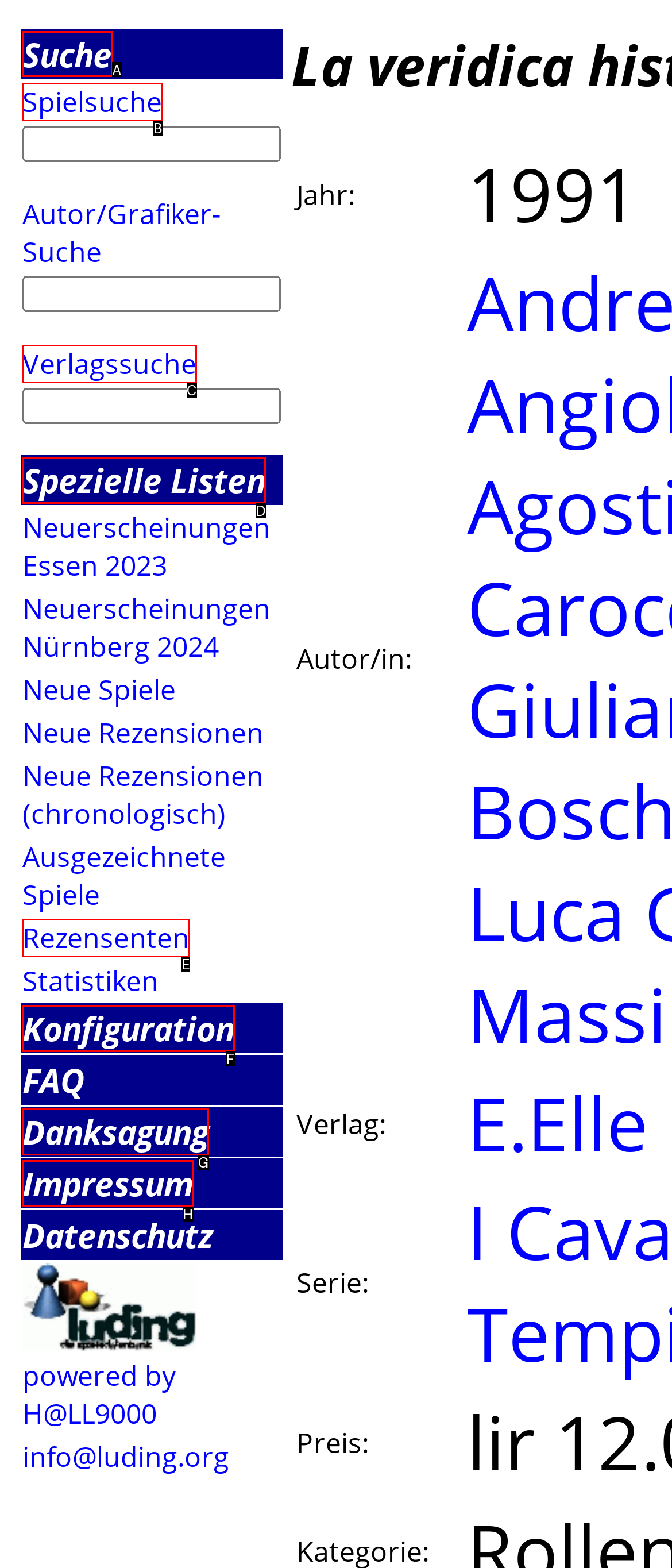For the task: Search for games, tell me the letter of the option you should click. Answer with the letter alone.

A